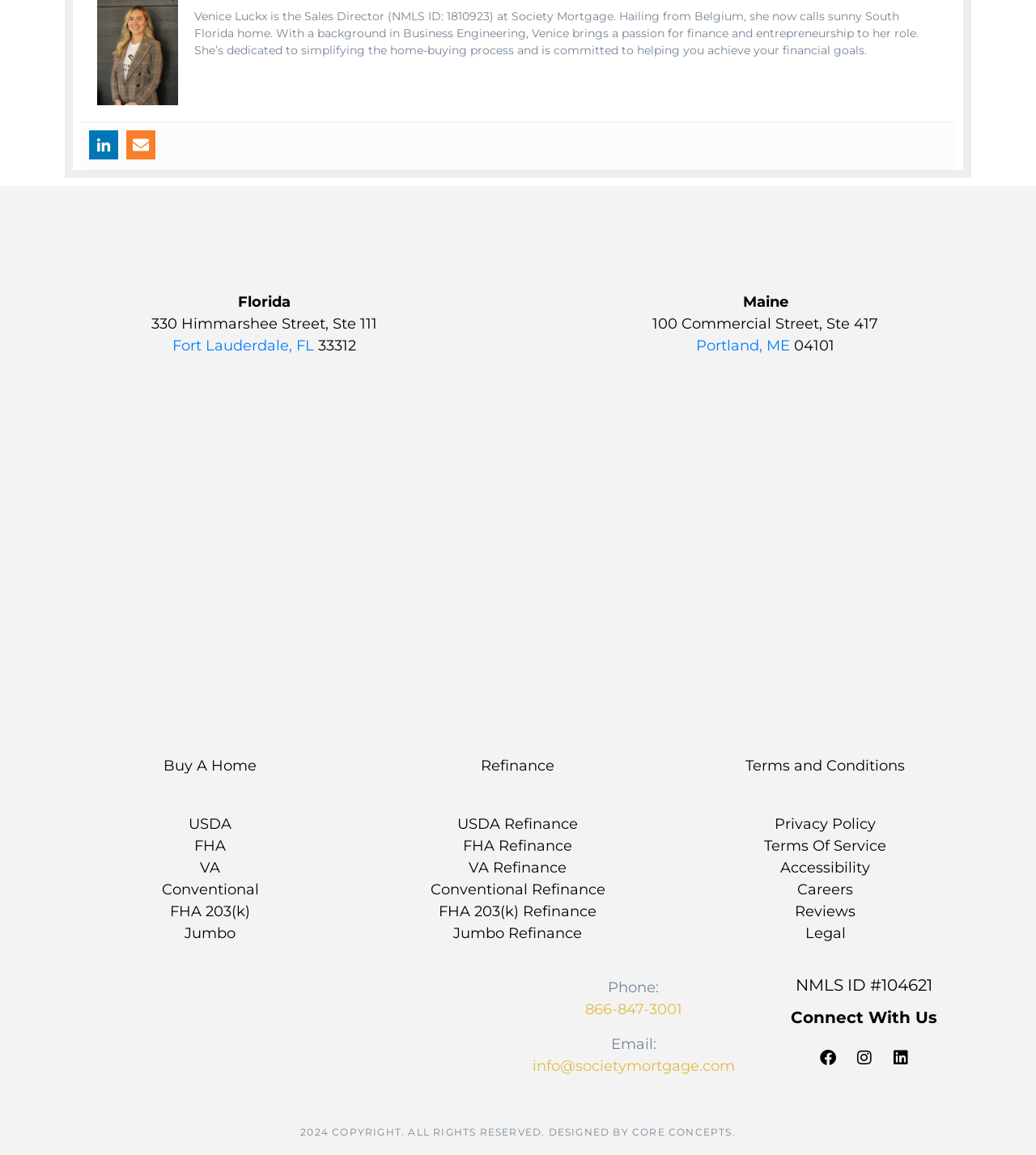Can you show the bounding box coordinates of the region to click on to complete the task described in the instruction: "View Venice Luckx's LinkedIn profile"?

[0.086, 0.113, 0.114, 0.138]